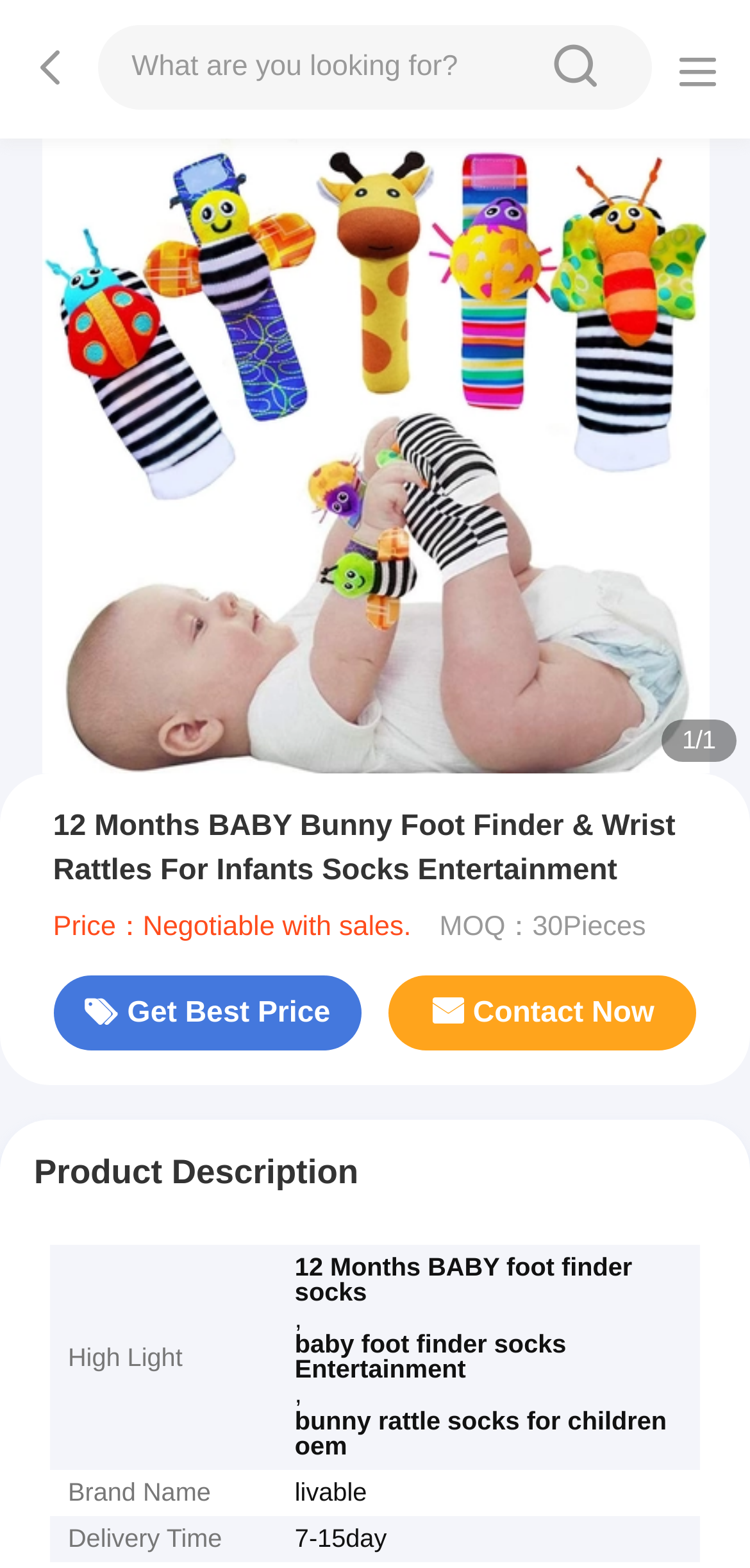Please determine the main heading text of this webpage.

12 Months BABY Bunny Foot Finder & Wrist Rattles For Infants Socks Entertainment